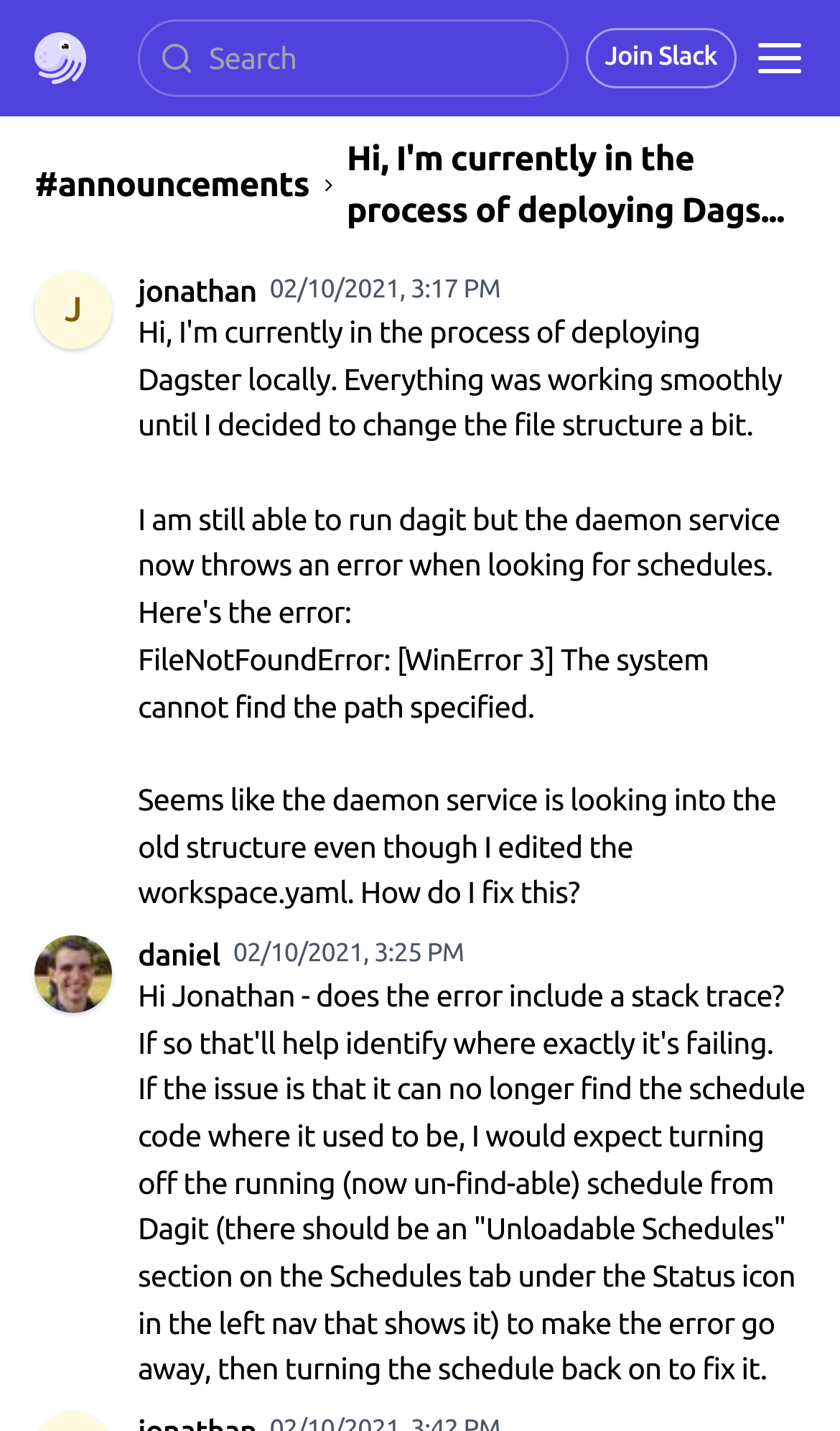What is the username of the first poster?
Please provide a comprehensive answer based on the details in the screenshot.

I looked at the static text elements and found the username 'jonathan' next to the initial 'J'.